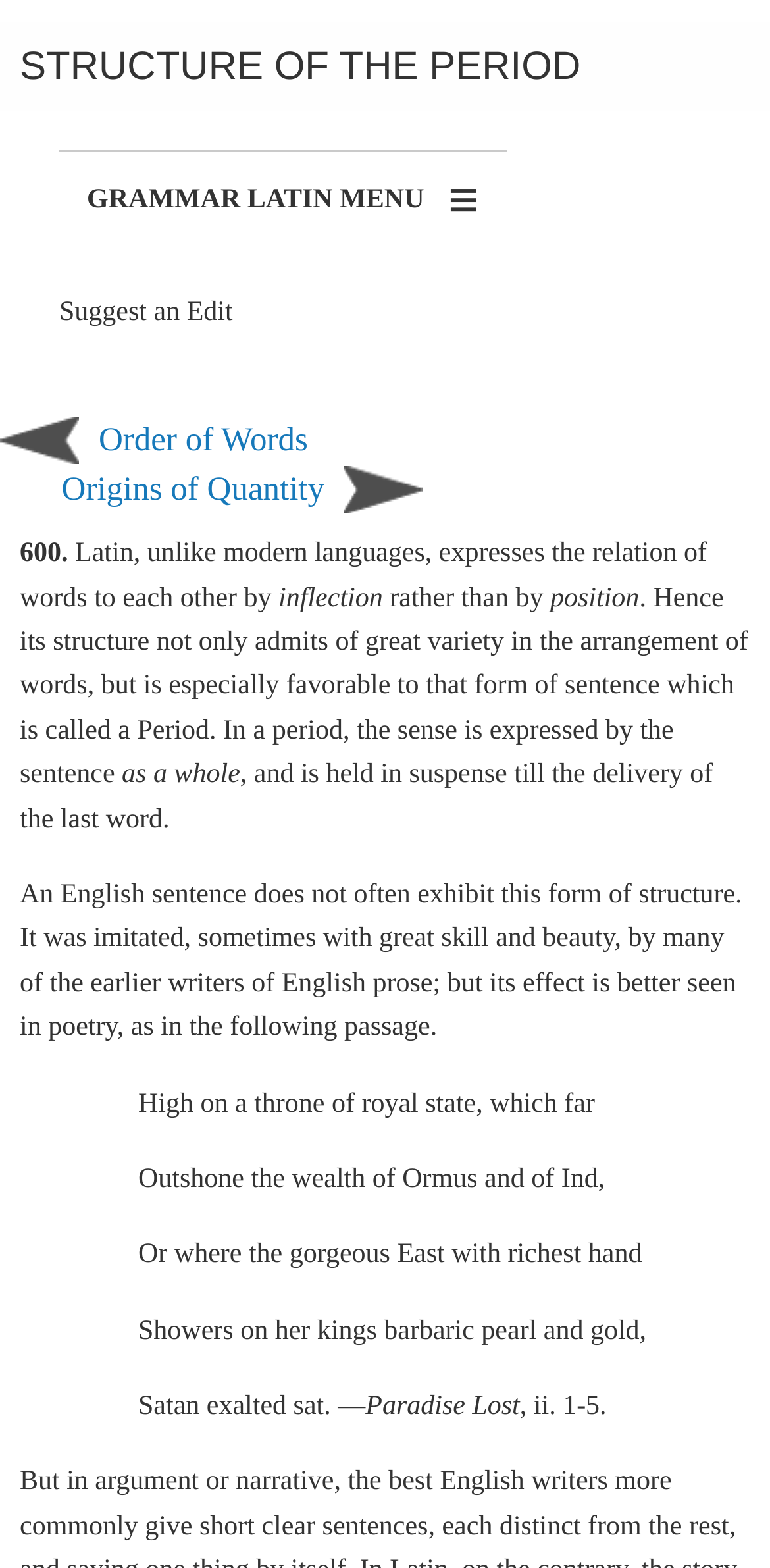Identify the bounding box coordinates for the UI element described as follows: Grammar Latin Menu. Use the format (top-left x, top-left y, bottom-right x, bottom-right y) and ensure all values are floating point numbers between 0 and 1.

[0.077, 0.096, 0.659, 0.161]